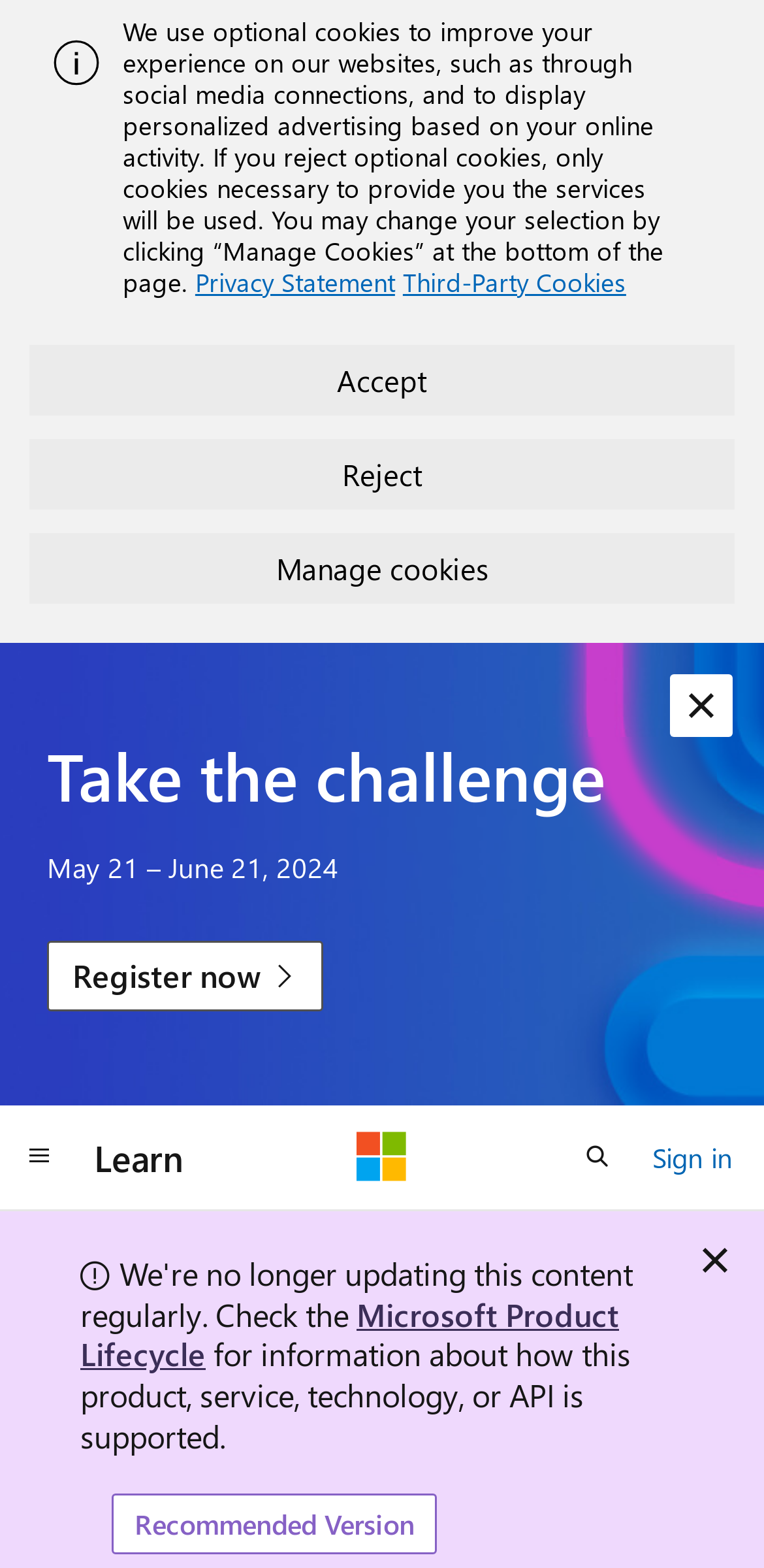Using the description: "Animal Kingdom", determine the UI element's bounding box coordinates. Ensure the coordinates are in the format of four float numbers between 0 and 1, i.e., [left, top, right, bottom].

None